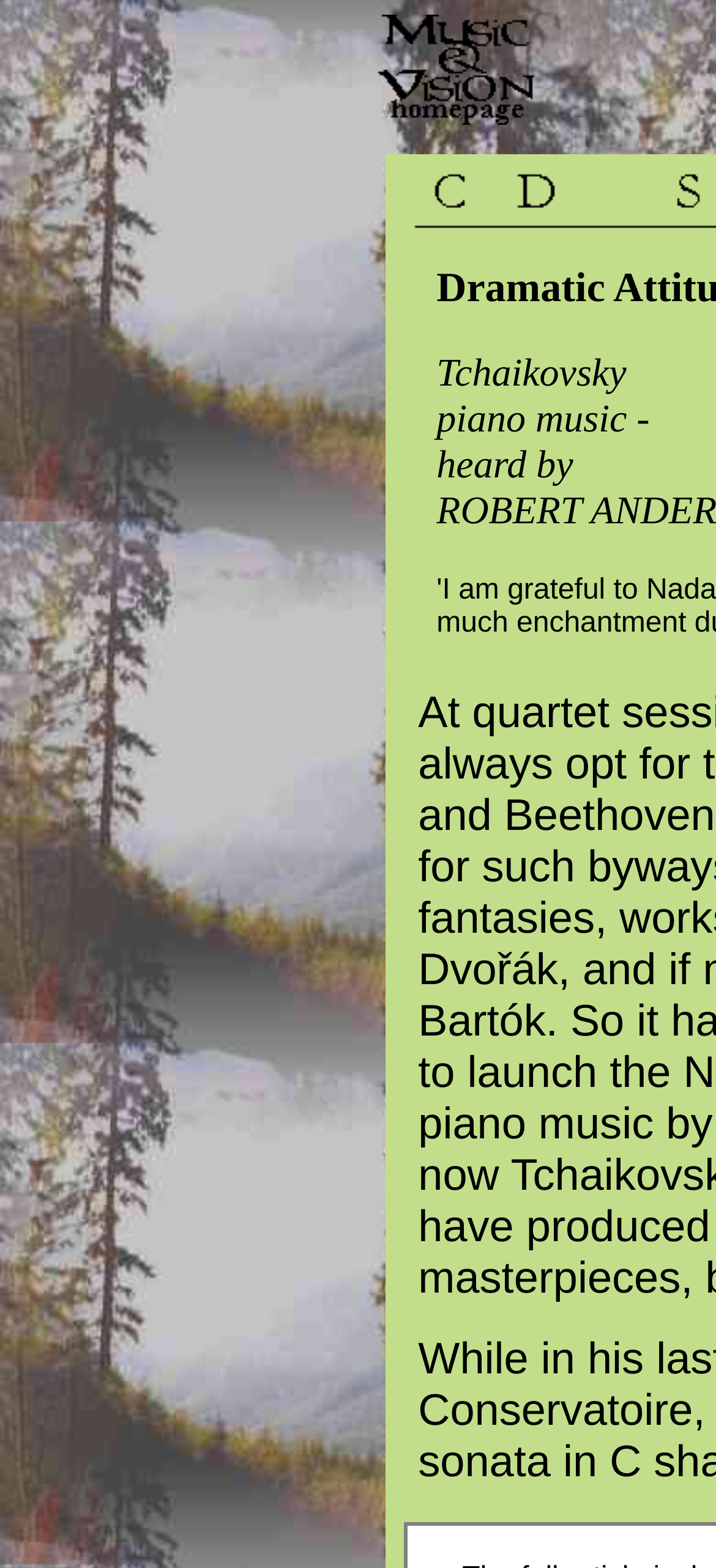Identify the bounding box coordinates of the region that should be clicked to execute the following instruction: "discover masterpieces".

[0.584, 0.799, 0.951, 0.831]